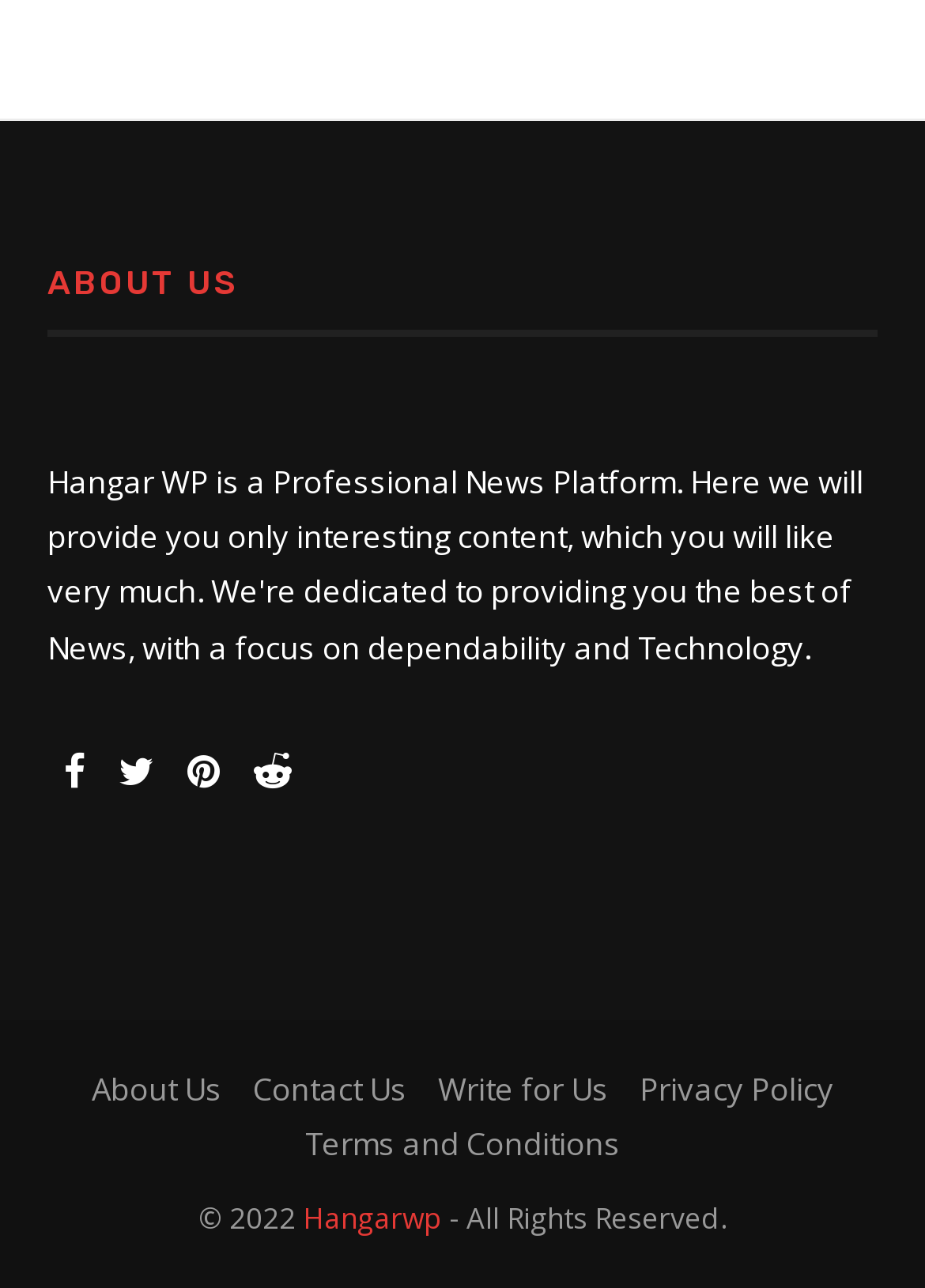Find the bounding box coordinates of the clickable area that will achieve the following instruction: "Click on About Us".

[0.051, 0.316, 0.949, 0.349]